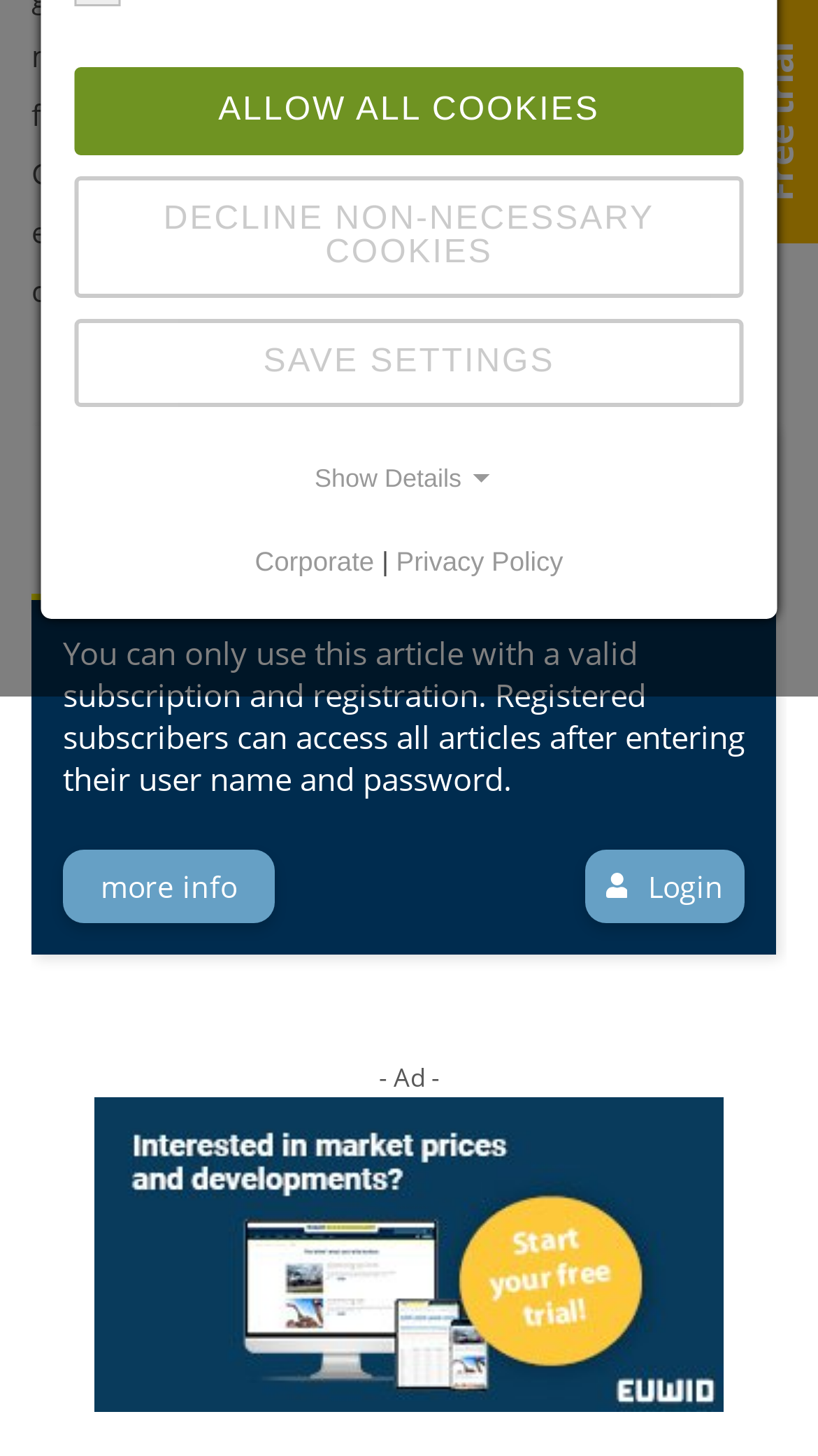Bounding box coordinates are specified in the format (top-left x, top-left y, bottom-right x, bottom-right y). All values are floating point numbers bounded between 0 and 1. Please provide the bounding box coordinate of the region this sentence describes: Decline non-necessary cookies

[0.091, 0.121, 0.909, 0.205]